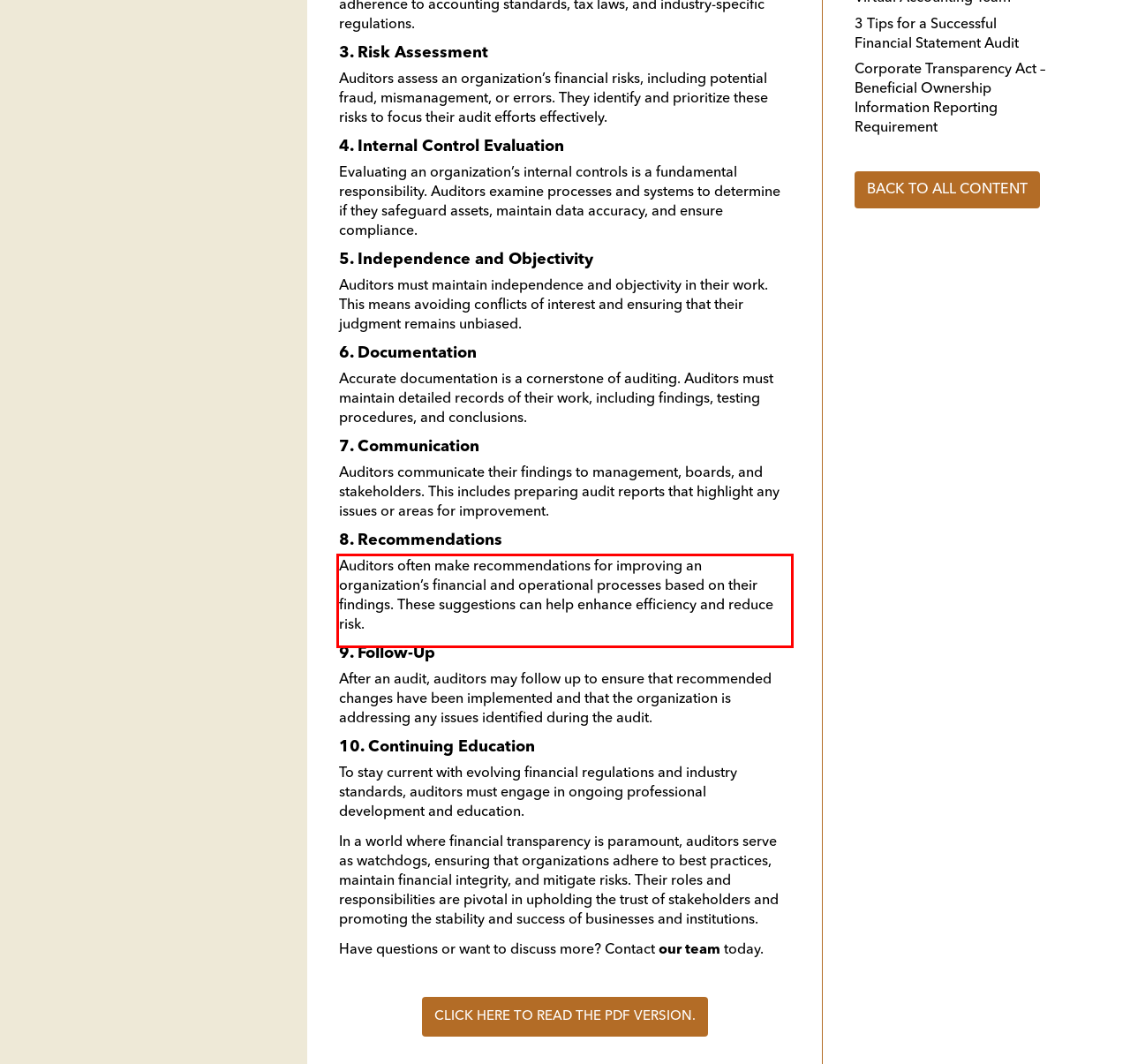Using the provided webpage screenshot, recognize the text content in the area marked by the red bounding box.

Auditors often make recommendations for improving an organization’s financial and operational processes based on their findings. These suggestions can help enhance efficiency and reduce risk.